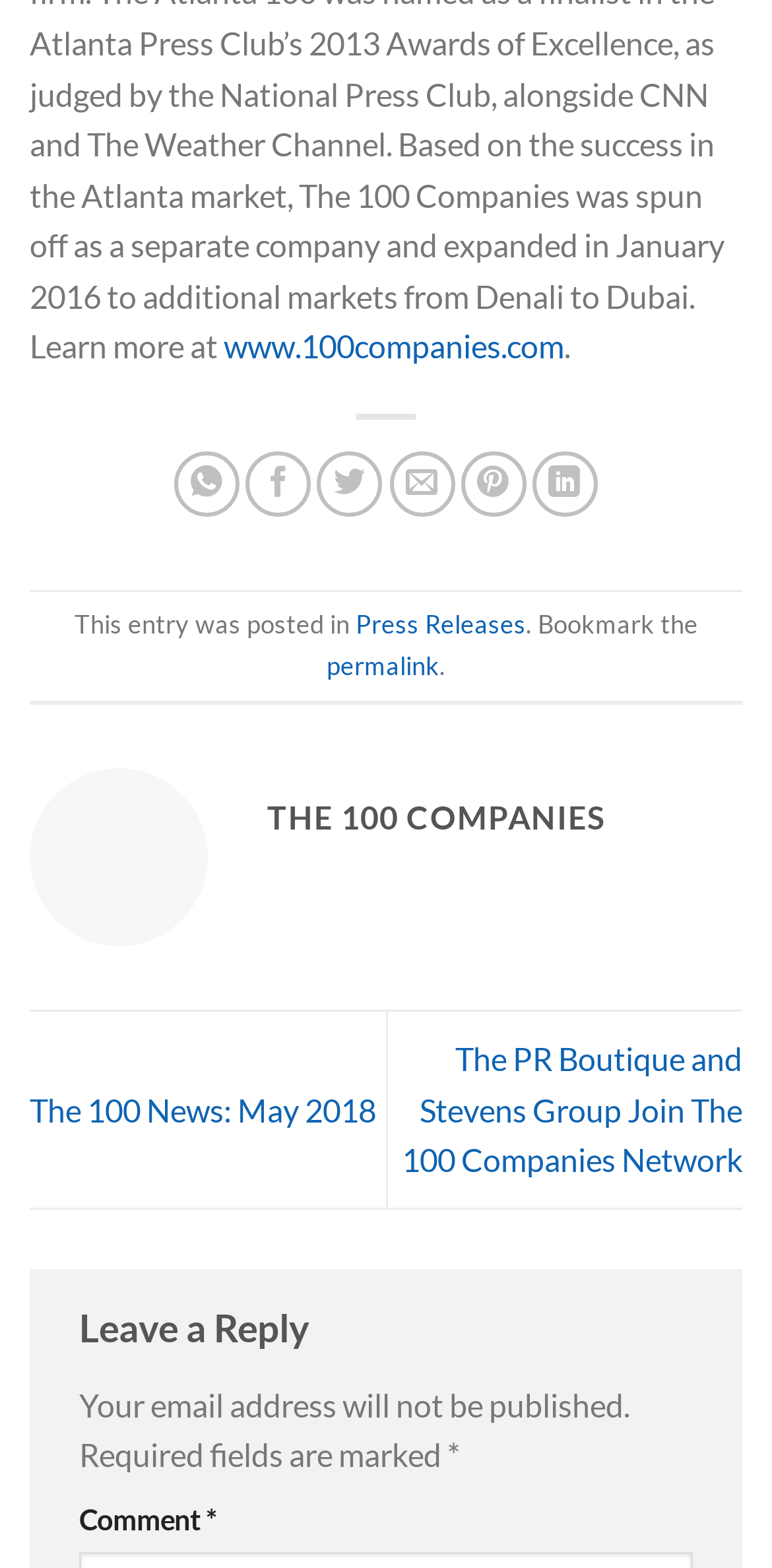Respond with a single word or phrase to the following question: Where is the 'Leave a Reply' section located?

Bottom